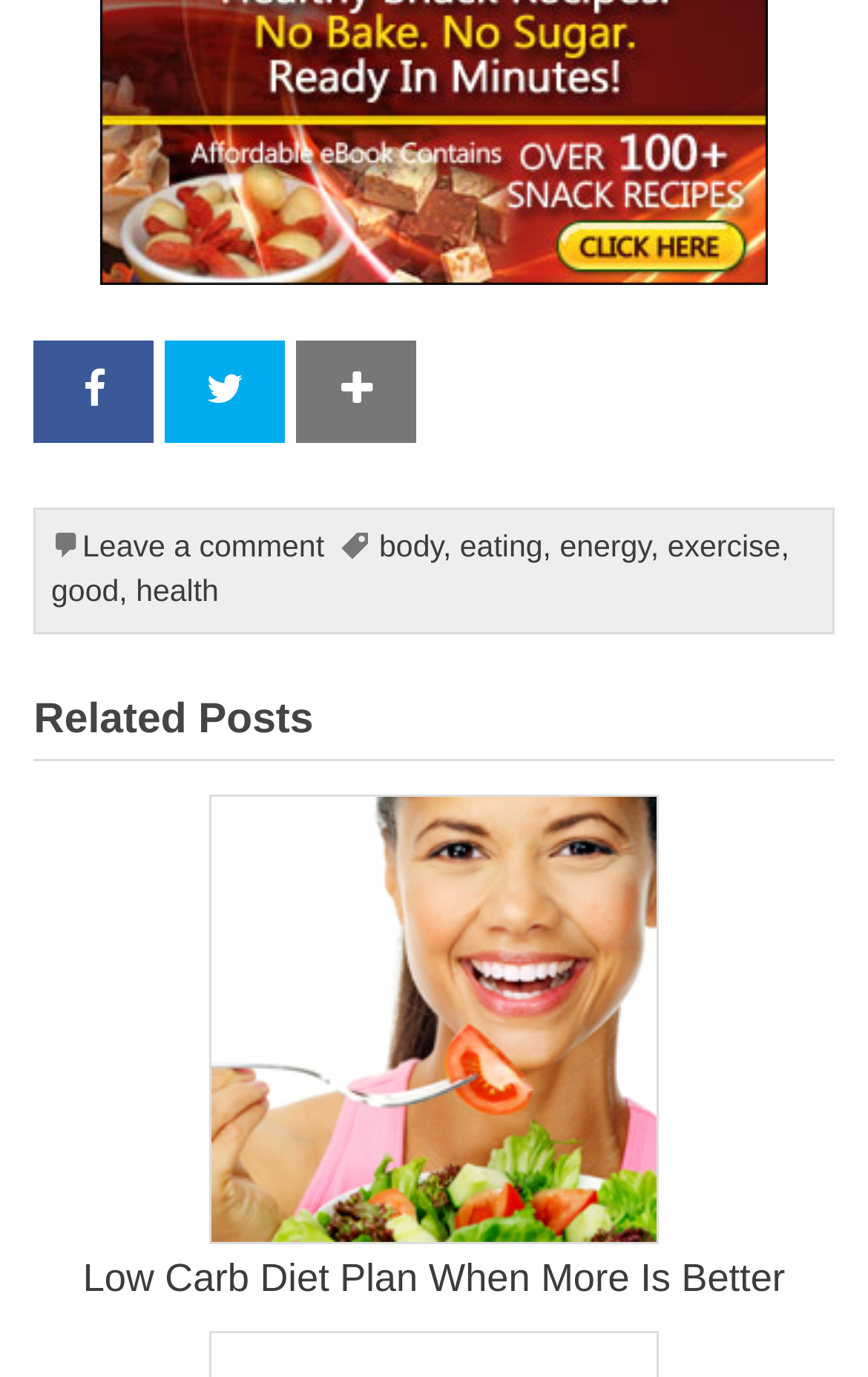Please specify the bounding box coordinates of the clickable region to carry out the following instruction: "Click the link to learn about eating". The coordinates should be four float numbers between 0 and 1, in the format [left, top, right, bottom].

[0.53, 0.384, 0.625, 0.408]